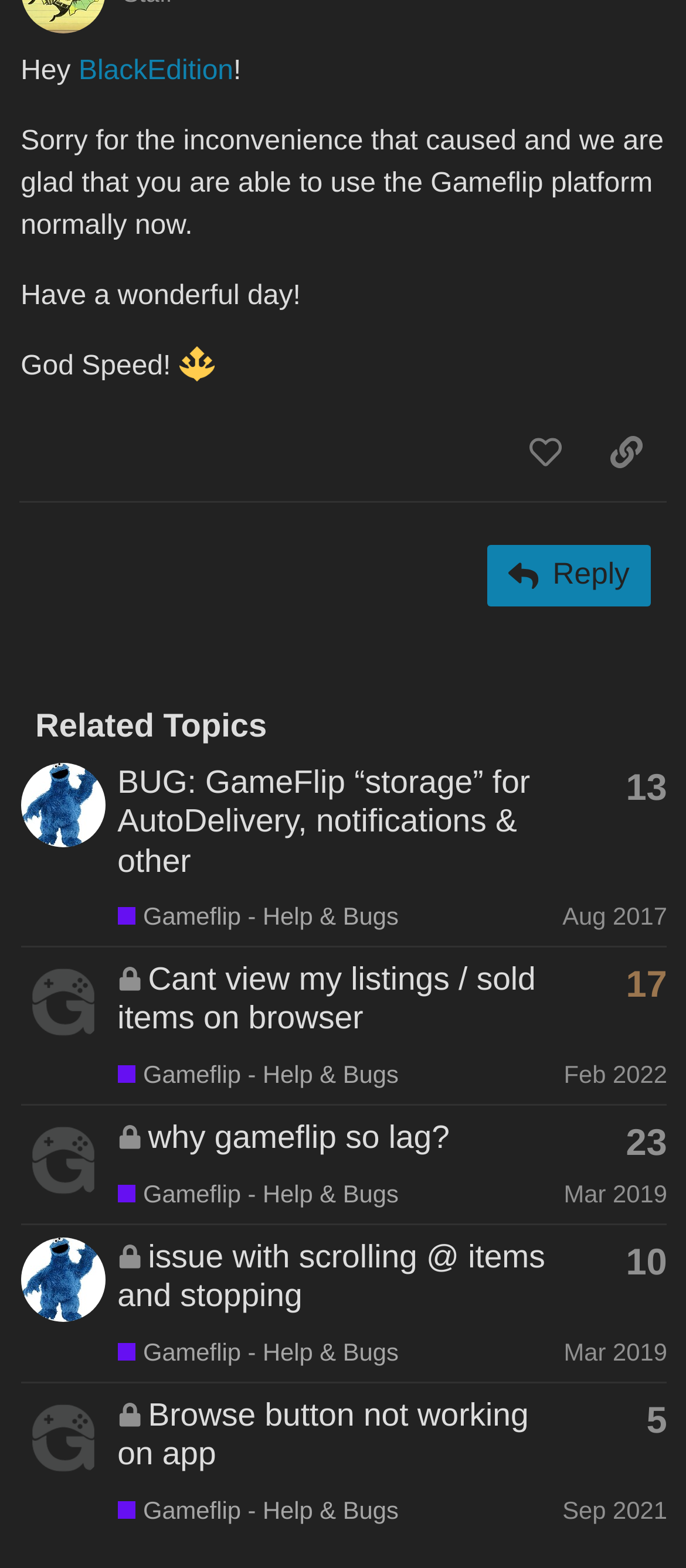Please determine the bounding box coordinates of the area that needs to be clicked to complete this task: 'Reply to this post'. The coordinates must be four float numbers between 0 and 1, formatted as [left, top, right, bottom].

[0.711, 0.347, 0.949, 0.387]